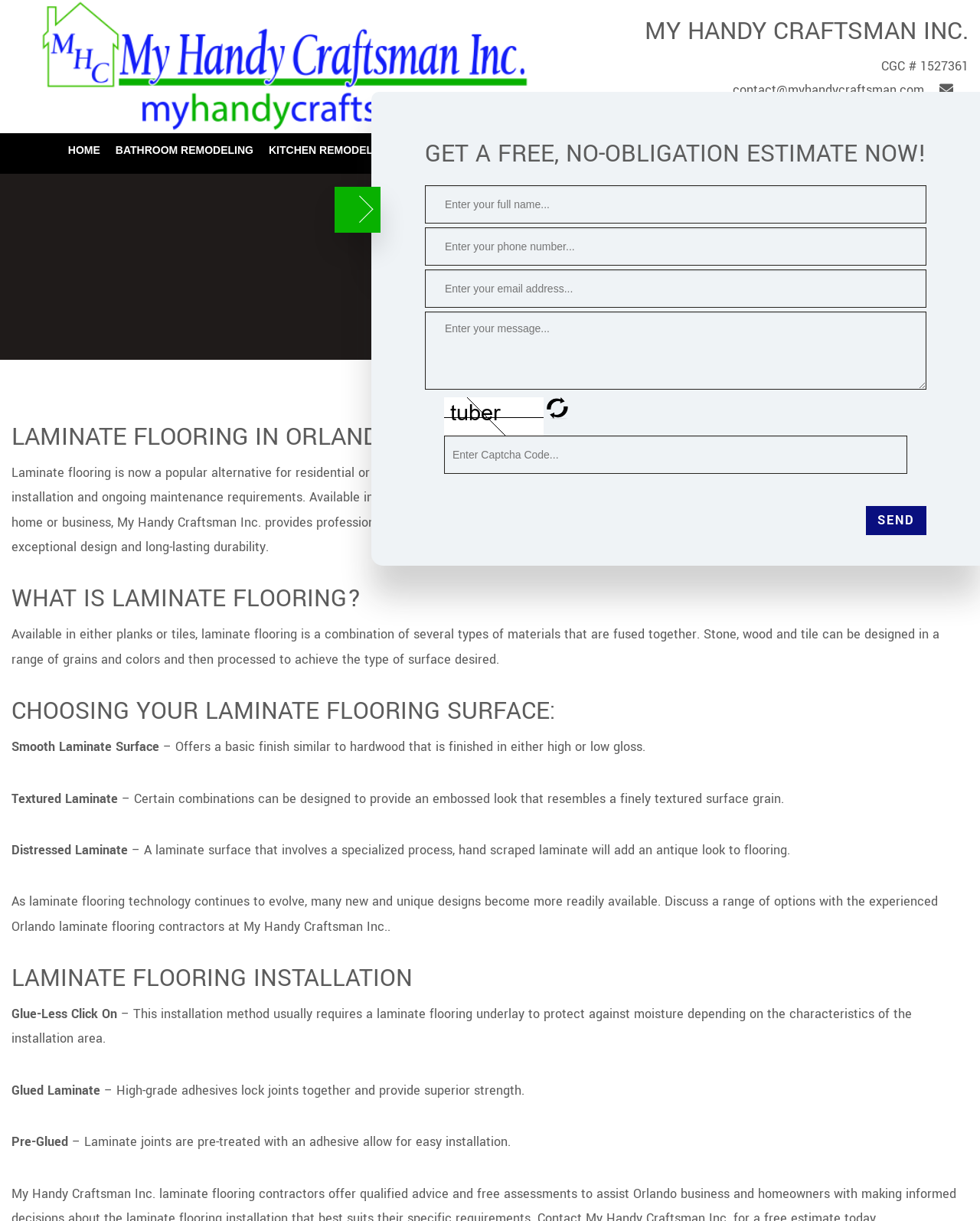Please determine the bounding box coordinates of the element to click in order to execute the following instruction: "Click the HOME link". The coordinates should be four float numbers between 0 and 1, specified as [left, top, right, bottom].

[0.062, 0.109, 0.11, 0.137]